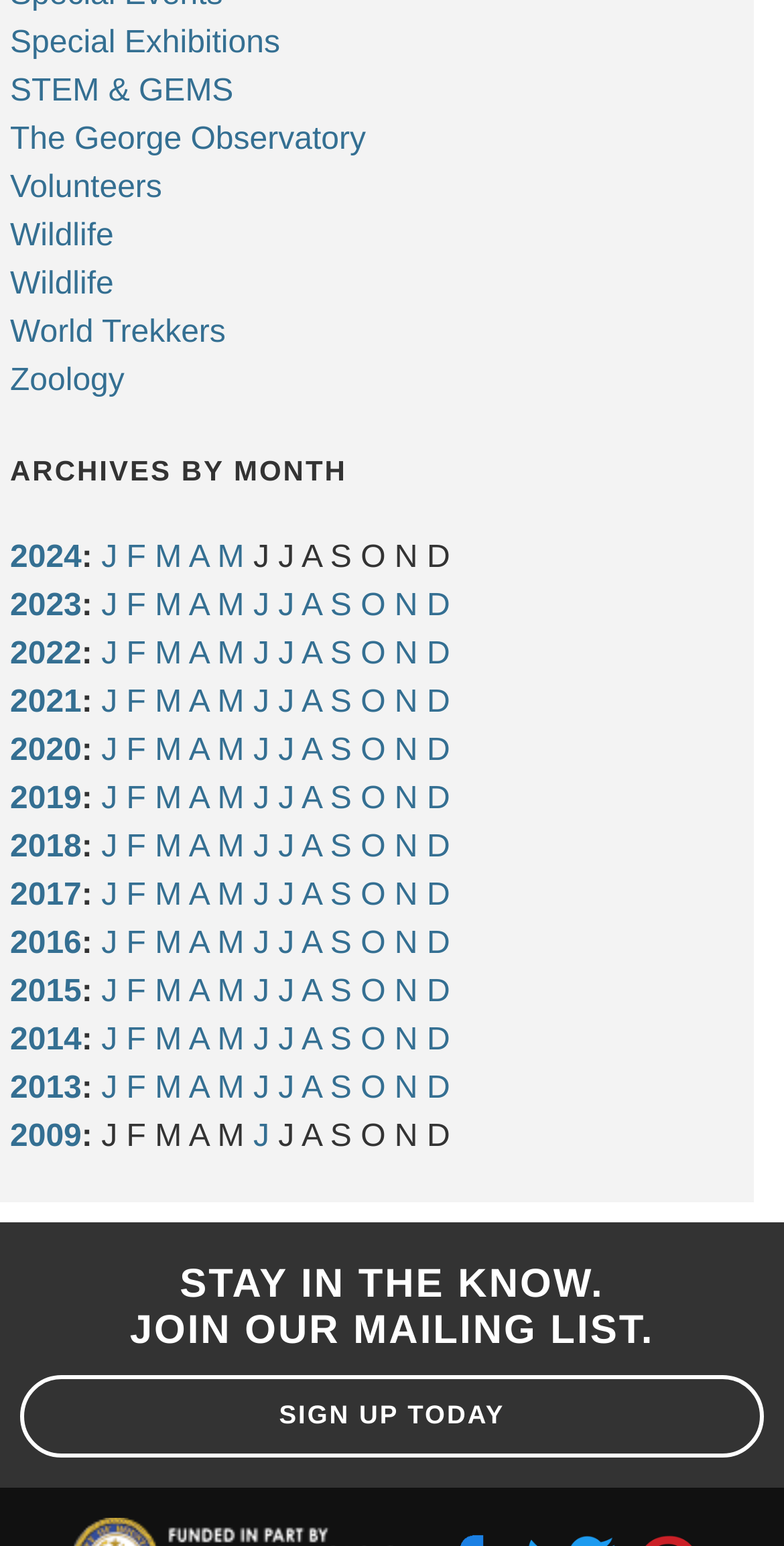Locate the bounding box coordinates of the item that should be clicked to fulfill the instruction: "Explore Wildlife".

[0.013, 0.142, 0.145, 0.164]